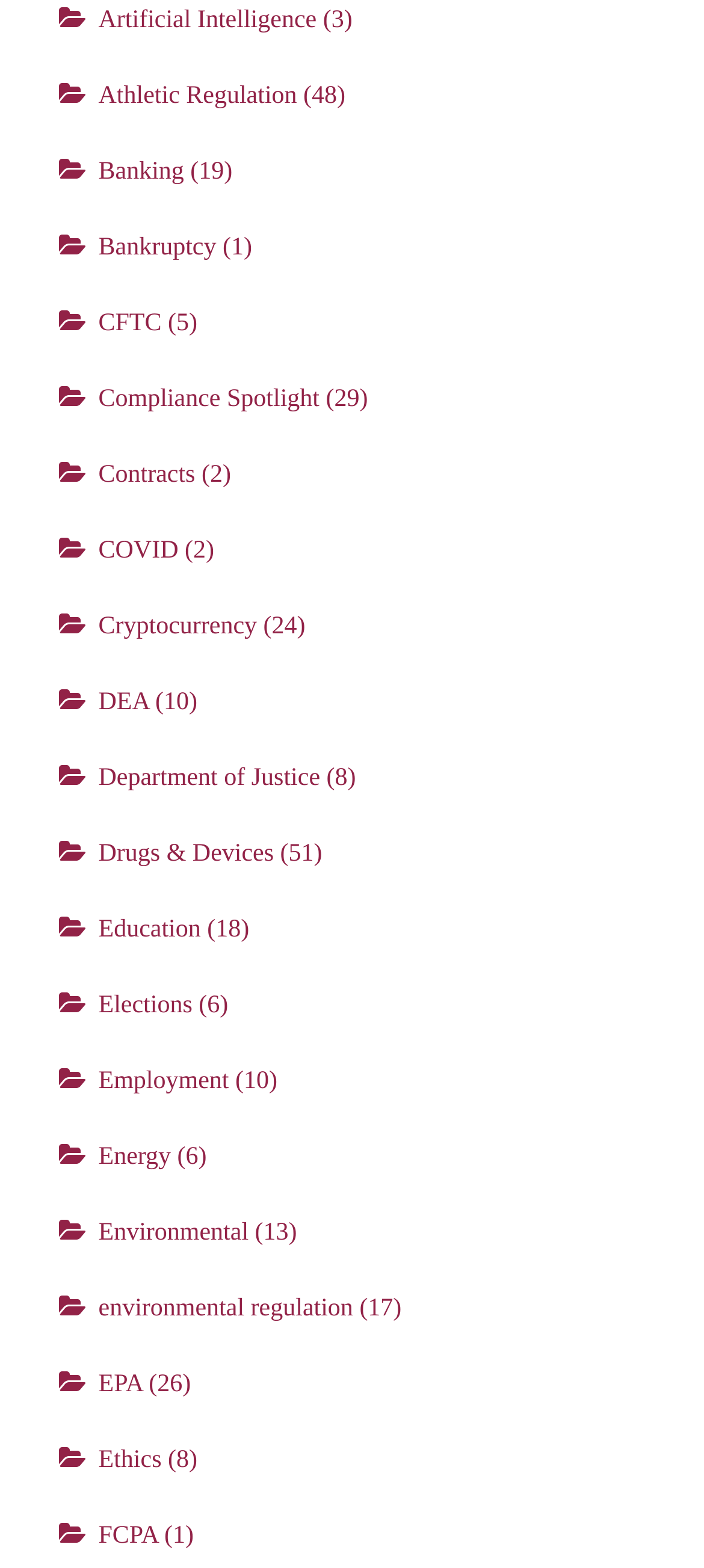What is the first link on the webpage?
Please answer the question with a single word or phrase, referencing the image.

Artificial Intelligence